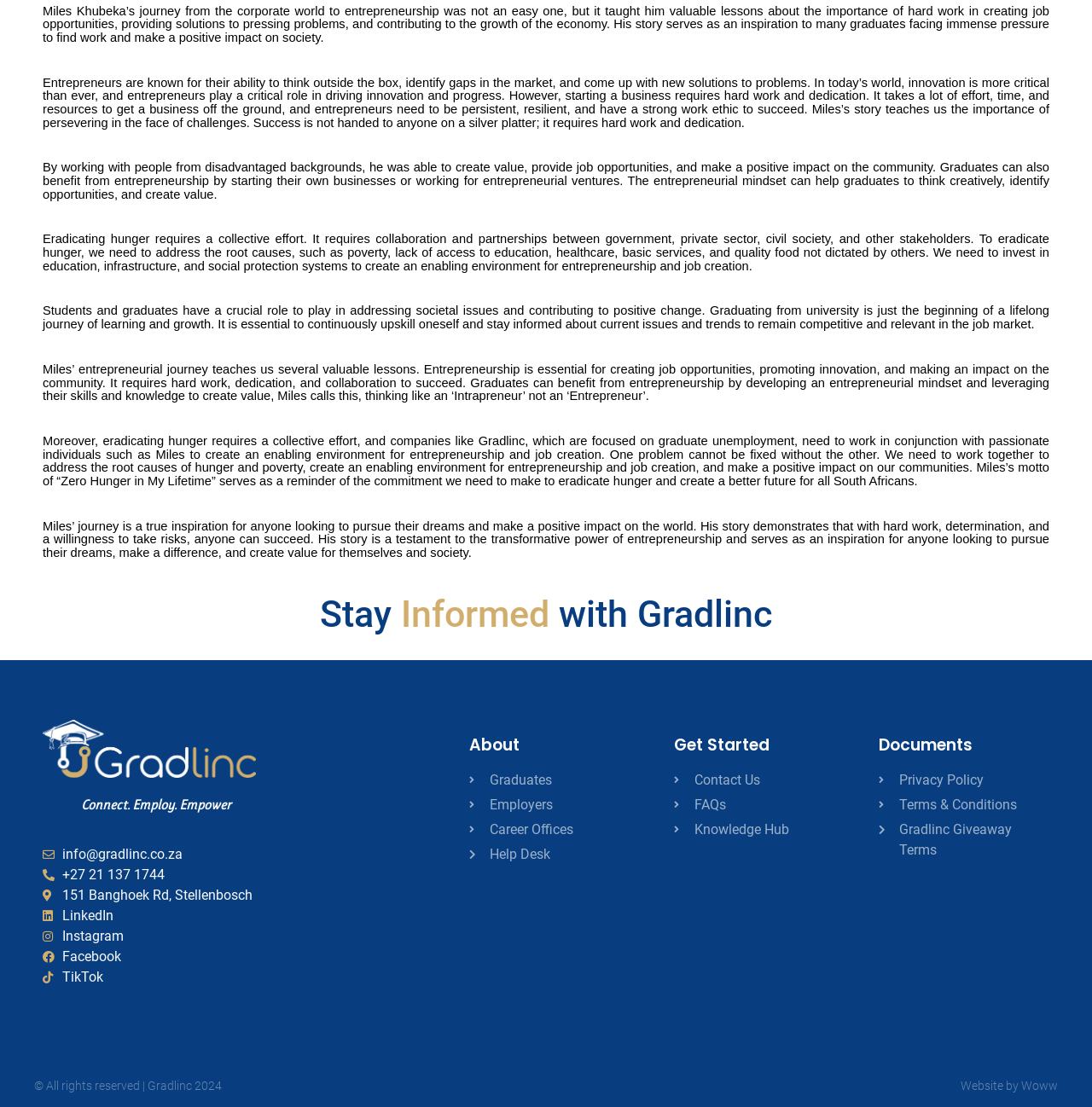Extract the bounding box for the UI element that matches this description: "Instagram".

[0.039, 0.837, 0.336, 0.855]